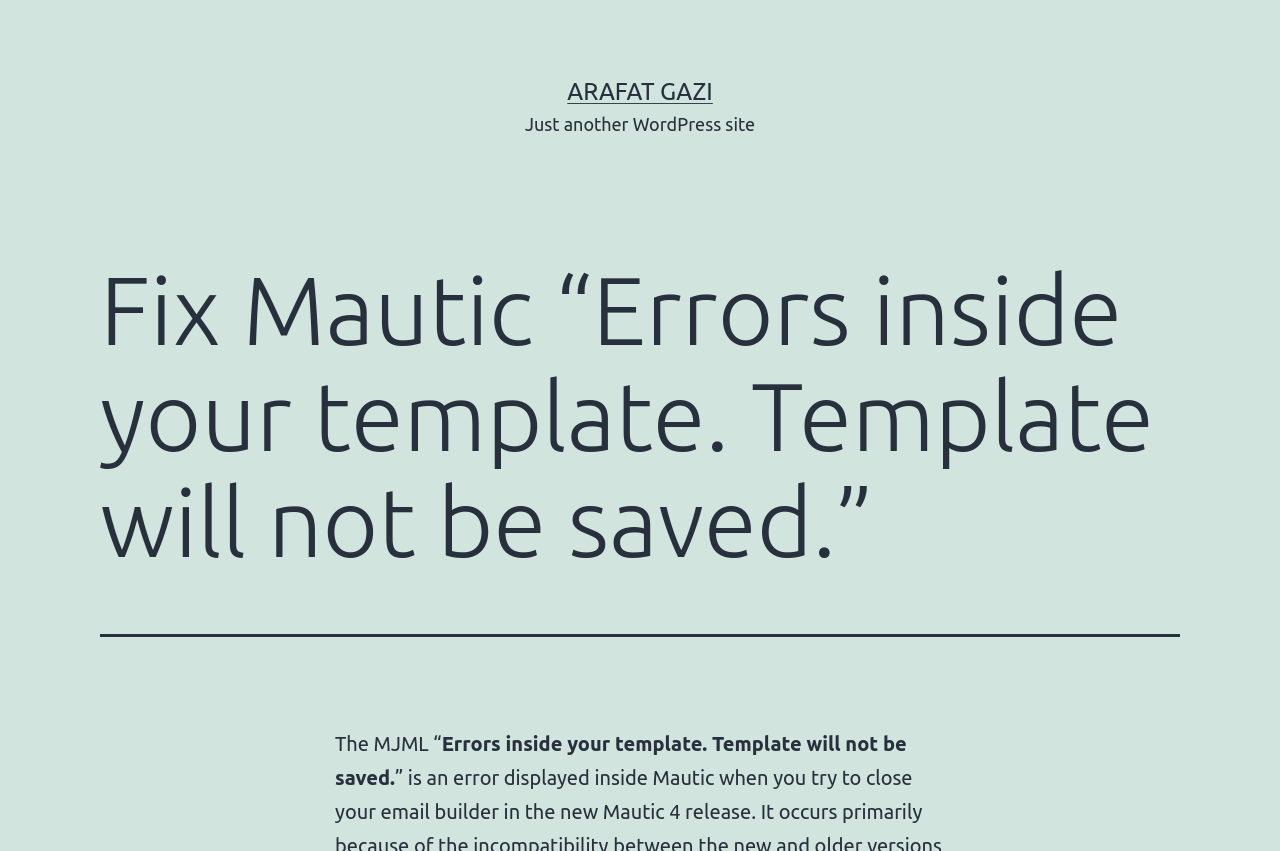Find the primary header on the webpage and provide its text.

Fix Mautic “Errors inside your template. Template will not be saved.”